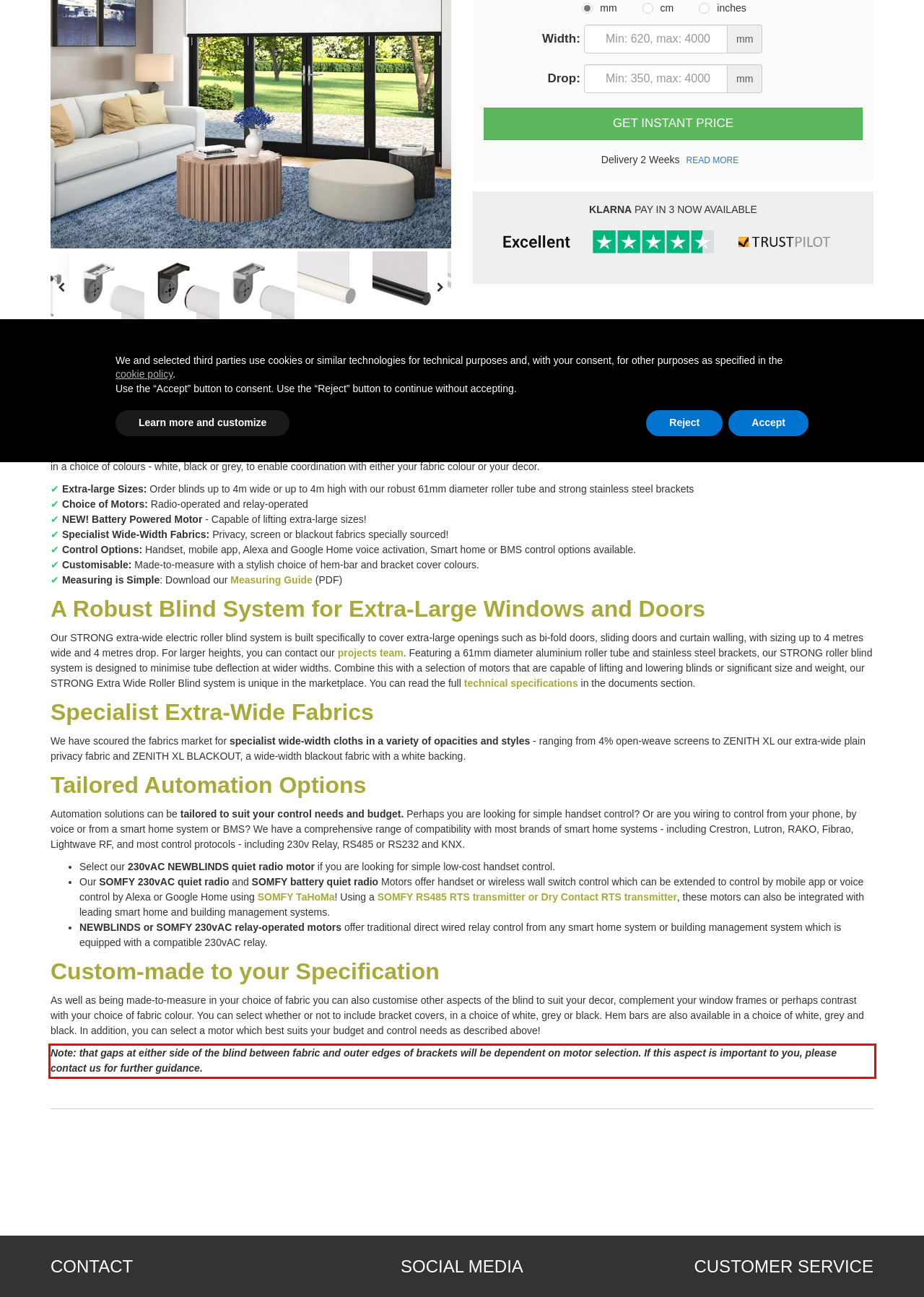Using the provided webpage screenshot, recognize the text content in the area marked by the red bounding box.

Note: that gaps at either side of the blind between fabric and outer edges of brackets will be dependent on motor selection. If this aspect is important to you, please contact us for further guidance.